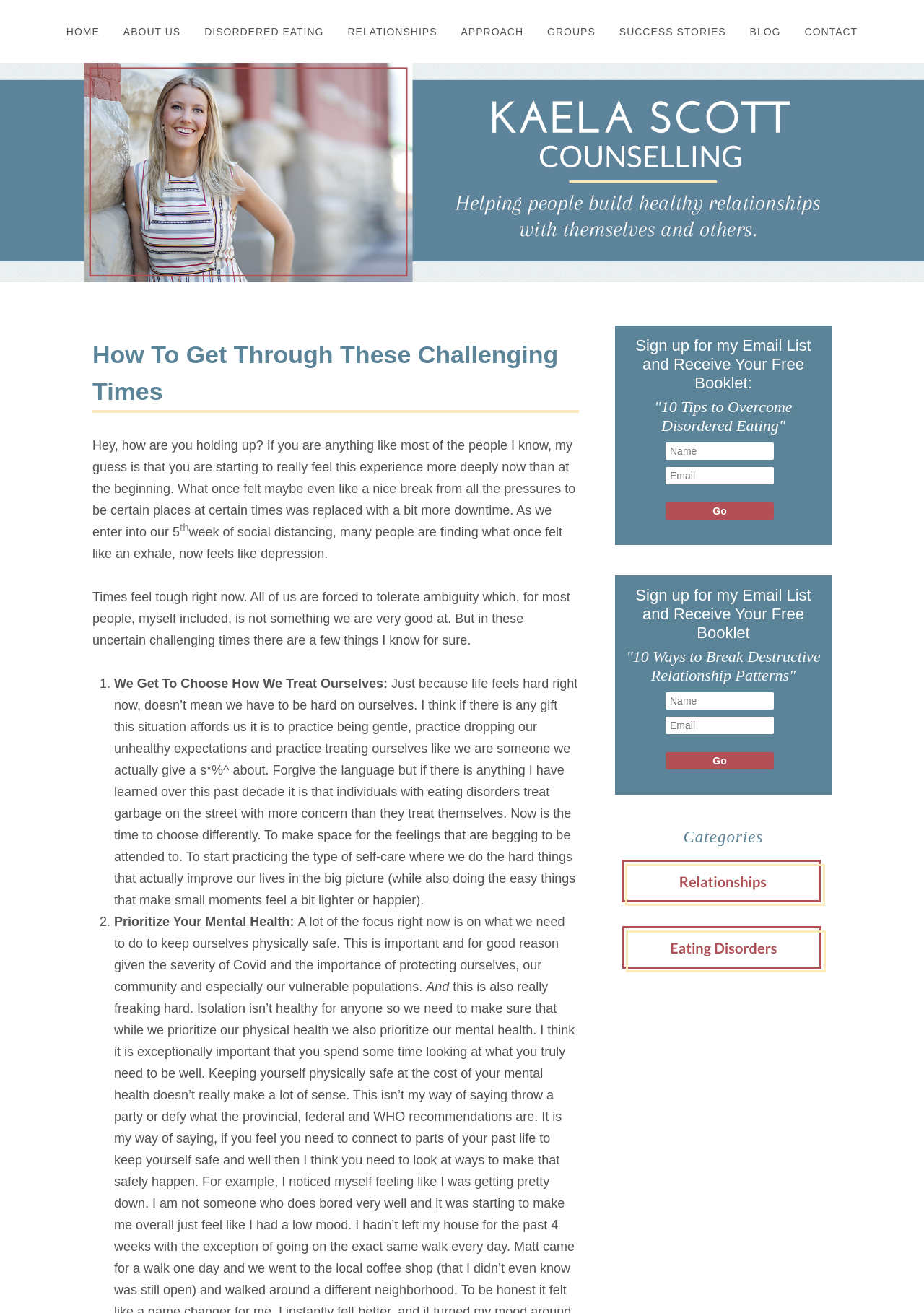Using the element description: "alt="Kaela Scott Counselling header image"", determine the bounding box coordinates. The coordinates should be in the format [left, top, right, bottom], with values between 0 and 1.

[0.0, 0.048, 1.0, 0.215]